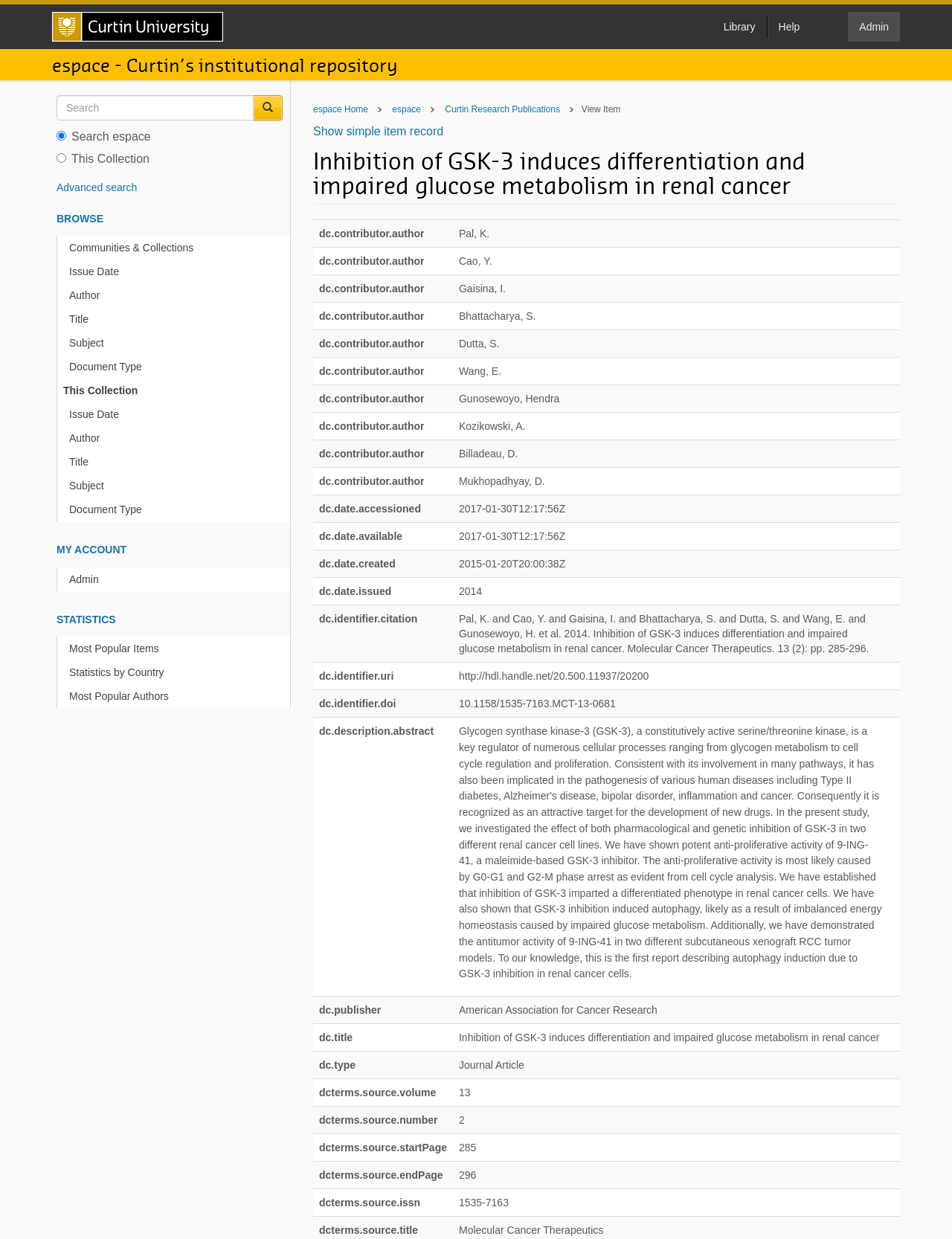Find the bounding box coordinates for the UI element whose description is: "Admin". The coordinates should be four float numbers between 0 and 1, in the format [left, top, right, bottom].

[0.891, 0.01, 0.945, 0.034]